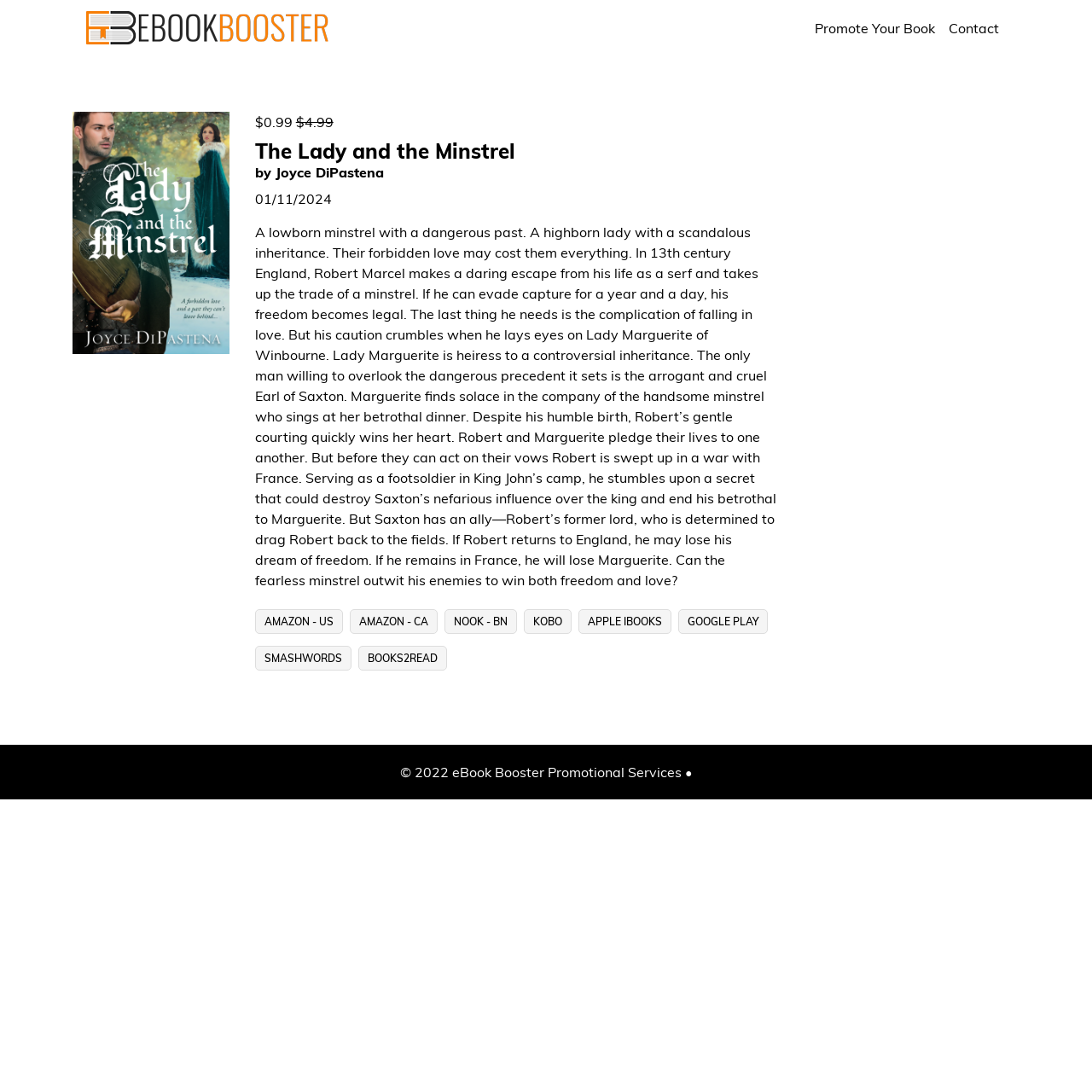Pinpoint the bounding box coordinates of the clickable element to carry out the following instruction: "Buy on Amazon US."

[0.233, 0.557, 0.314, 0.58]